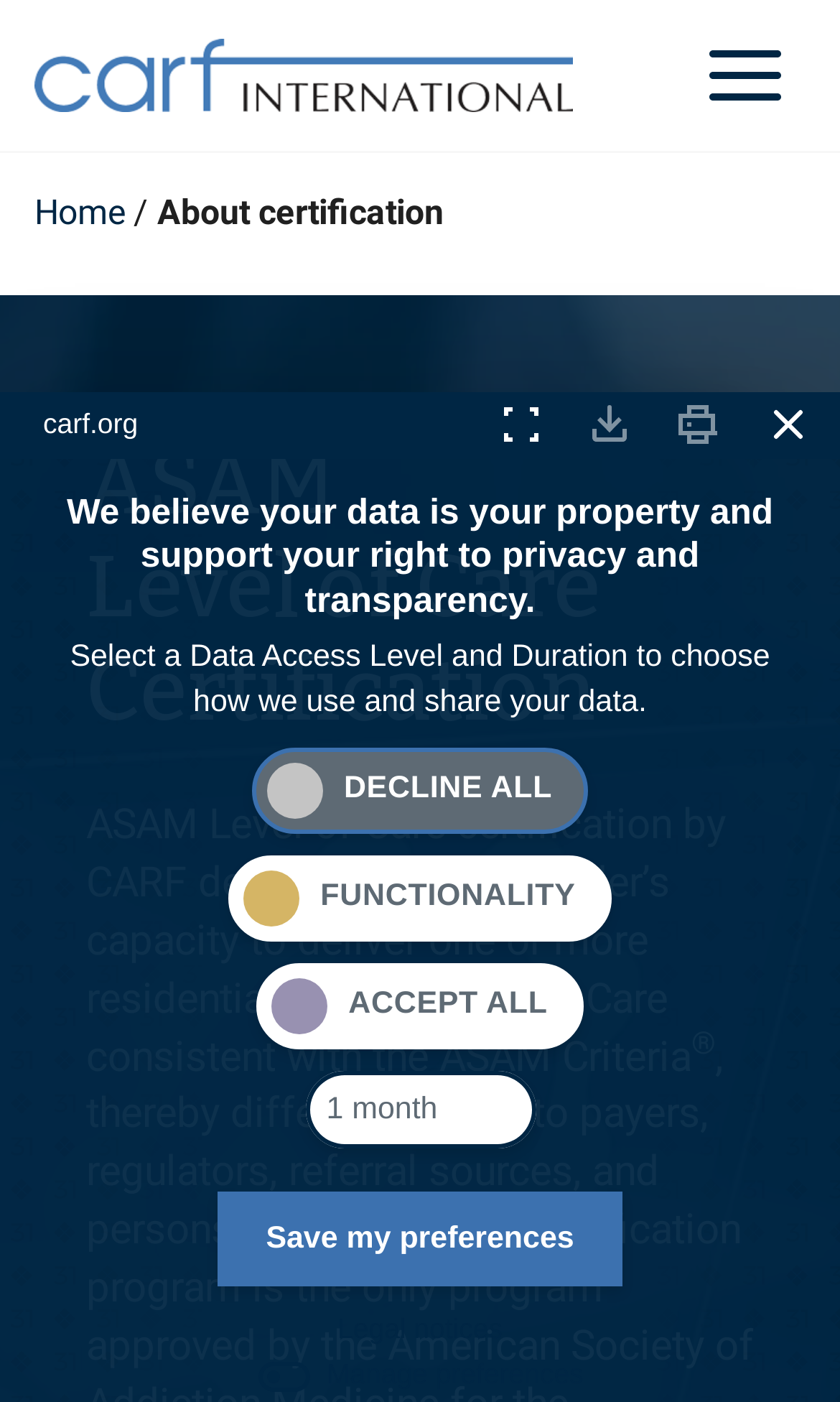Summarize the webpage in an elaborate manner.

The webpage is about ASAM Level of Care certification by CARF International. At the top left, there is a link to CARF International with a corresponding image of the organization's logo. Next to it, there is an "Open menu" button. Below the logo, there is a navigation menu with a "Home" link and a separator.

The main content of the page is divided into sections. The first section has a heading "ASAM Level of Care Certification" followed by a paragraph of text describing the certification. The text is quite long and provides detailed information about the certification.

Below the main content, there is a section with several buttons, including "Expand Toggle", "Download Consent", "Print Consent", and "Close Compliance". The "Download Consent" and "Print Consent" buttons are disabled.

Further down, there is a section with a statement about data privacy and transparency, followed by a section with a radiogroup allowing users to select a data access level and duration. The radiogroup has three options: "Decline all", "Functionality", and "Accept all". The "Decline all" option is selected by default.

Below the radiogroup, there is a combobox and a generic element with some text. Finally, there are three buttons at the bottom of the page: "Save my preferences", "Manage preferences", and "Legal notices".